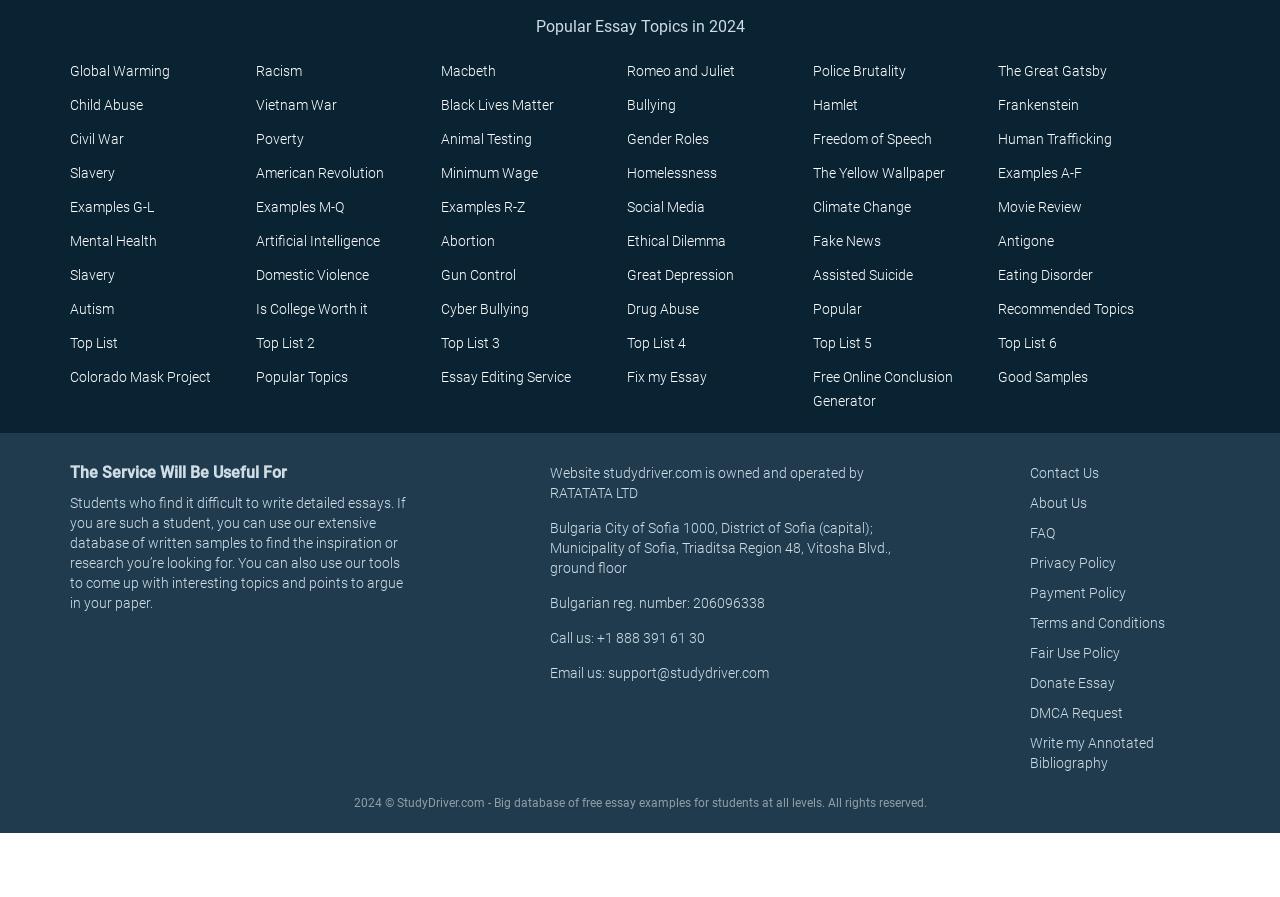Answer this question in one word or a short phrase: Where is the company that owns the website located?

Bulgaria